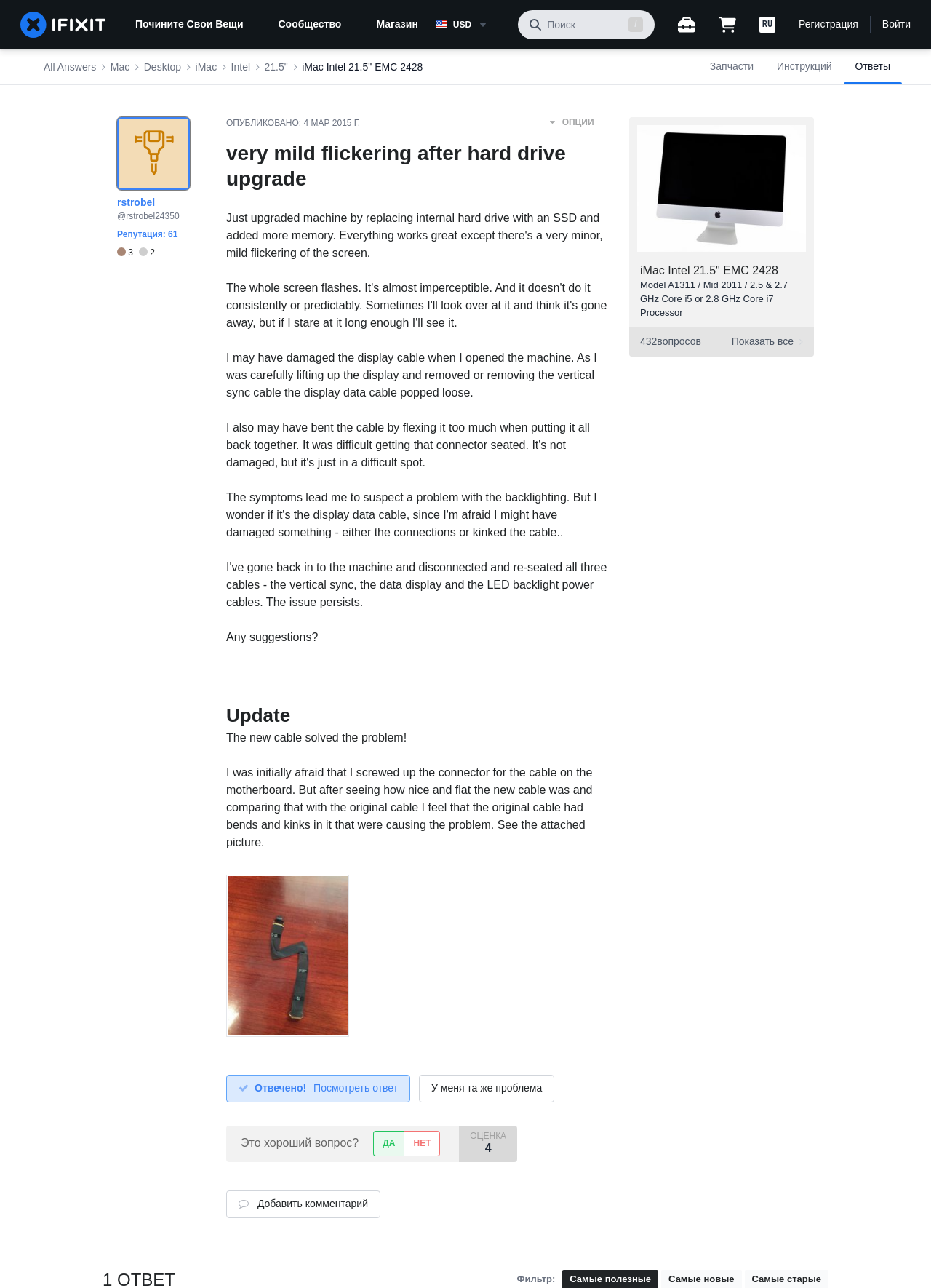Locate the bounding box coordinates for the element described below: "Contact". The coordinates must be four float values between 0 and 1, formatted as [left, top, right, bottom].

None